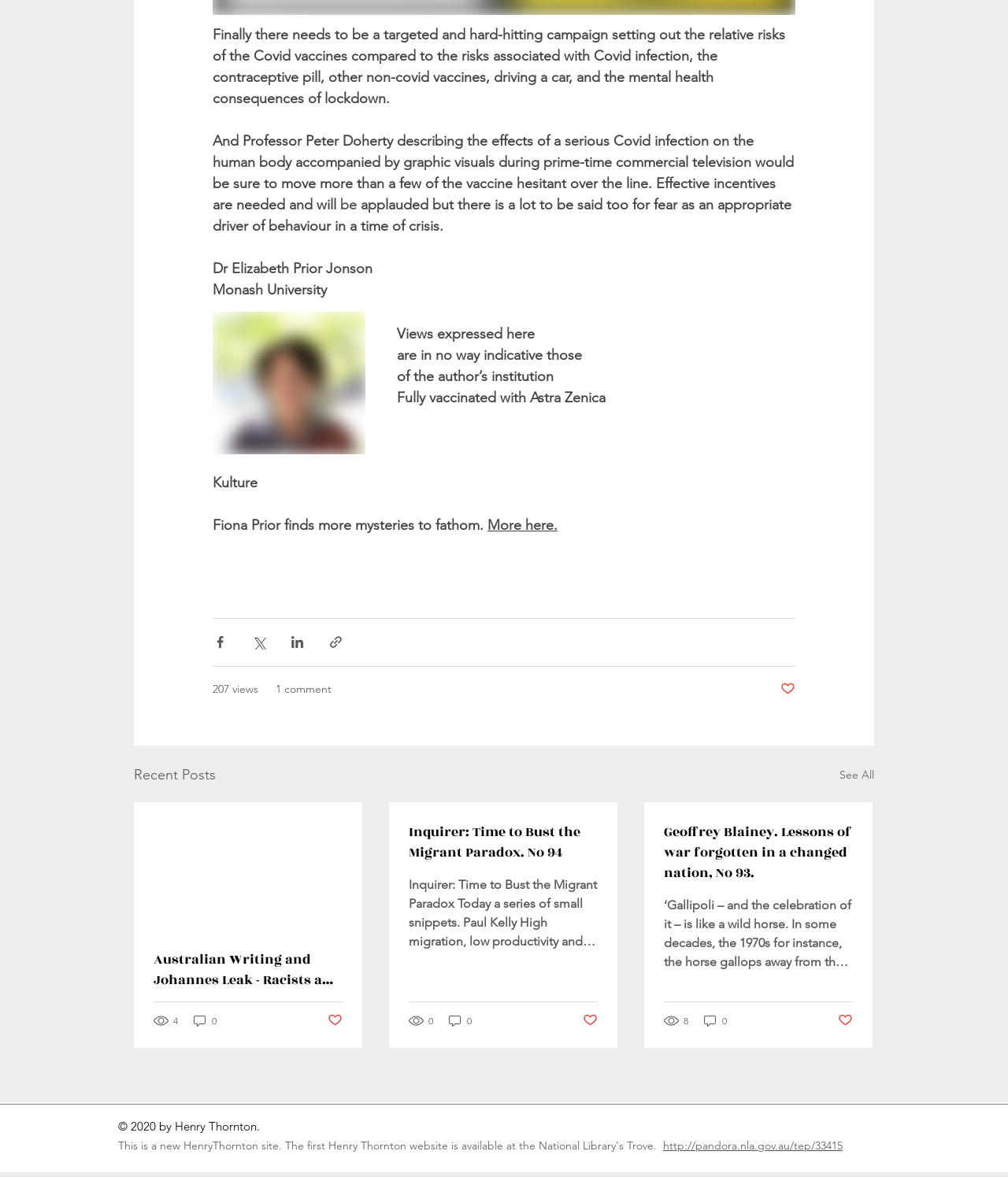Using the information in the image, give a comprehensive answer to the question: 
What is the topic of the article?

The topic of the article is discussed in the text, mentioning 'Covid vaccines' and comparing their risks to other risks such as driving a car, indicating that the article is about the risks and benefits of Covid vaccines.